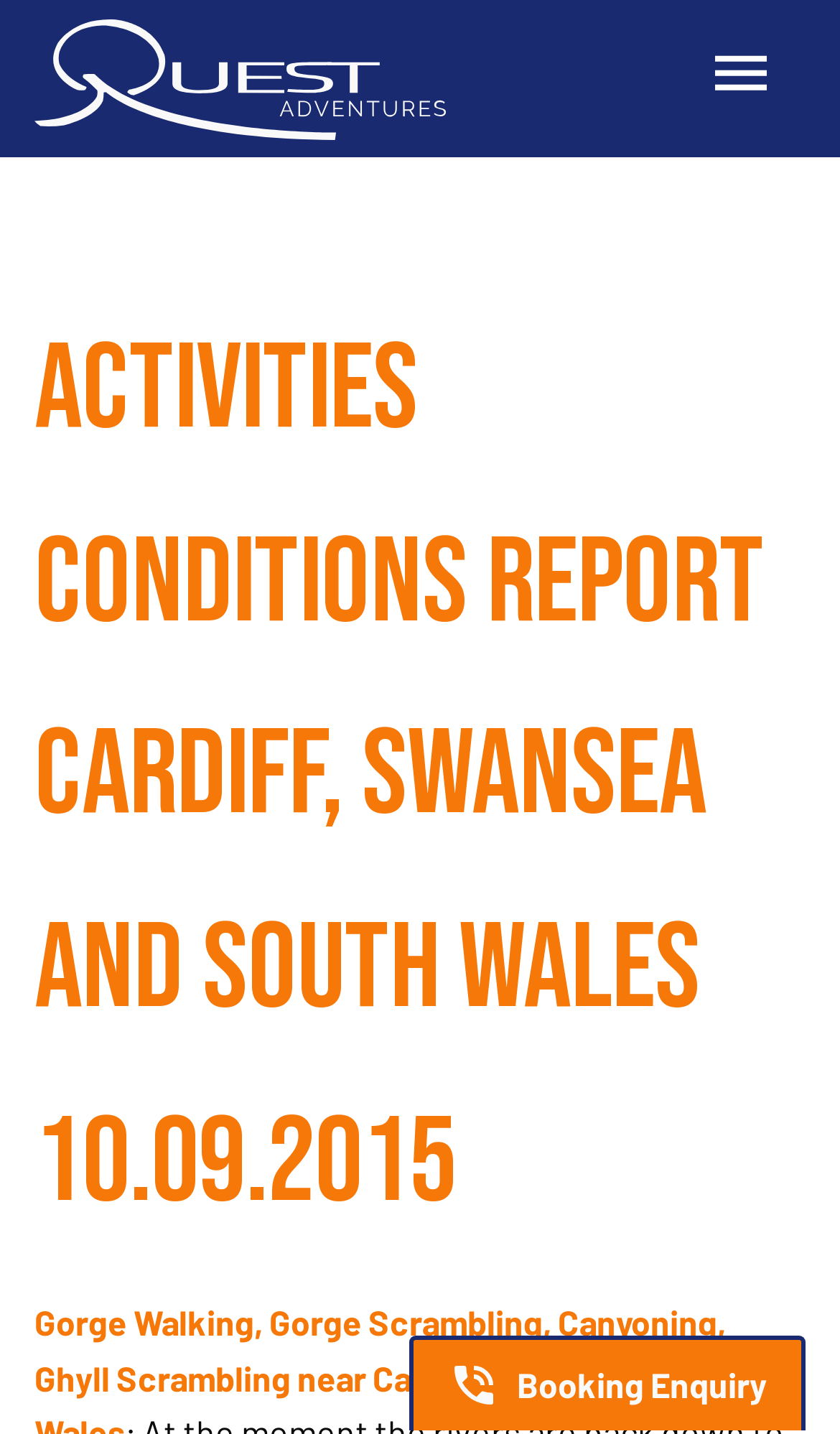Offer a detailed account of what is visible on the webpage.

The webpage appears to be a report on activities and conditions in Cardiff, Swansea, and South Wales, dated September 10, 2015, provided by Quest Adventures. 

At the top left corner, there is a Quest Adventures logo, which is an image linked to the company's website. On the top right corner, there is a main navigation menu, which can be opened by clicking a button labeled "Open navigation menu". 

Below the logo, there is a prominent heading that displays the title of the report, "Activities Conditions Report Cardiff, Swansea and South Wales 10.09.2015". 

At the bottom of the page, there is a "Booking Enquiry" button, accompanied by a phone-in-talk icon, which suggests that users can make a booking or enquiry about the activities and conditions reported.